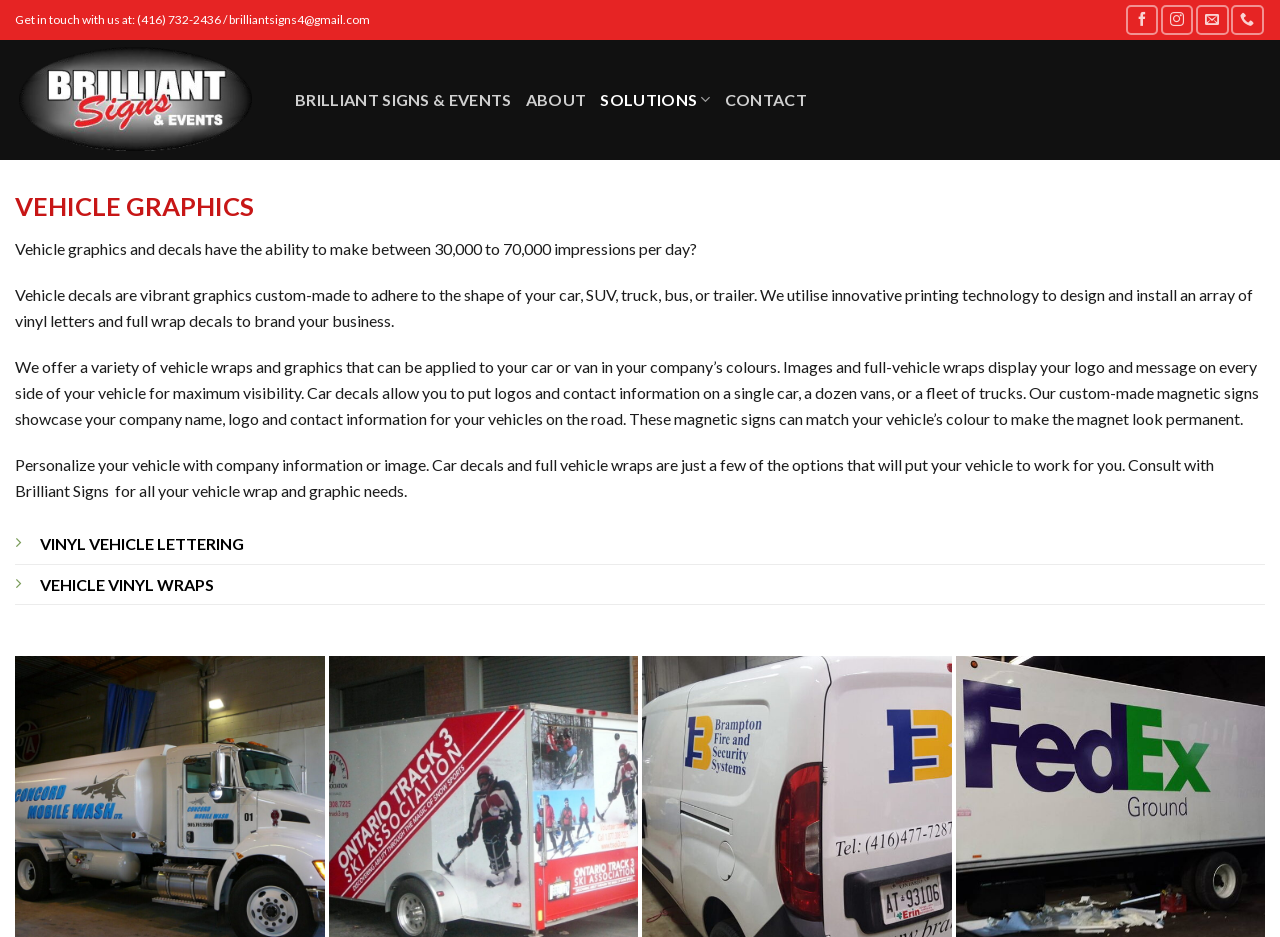Please determine the bounding box coordinates of the element's region to click for the following instruction: "Get in touch with us".

[0.012, 0.013, 0.289, 0.029]